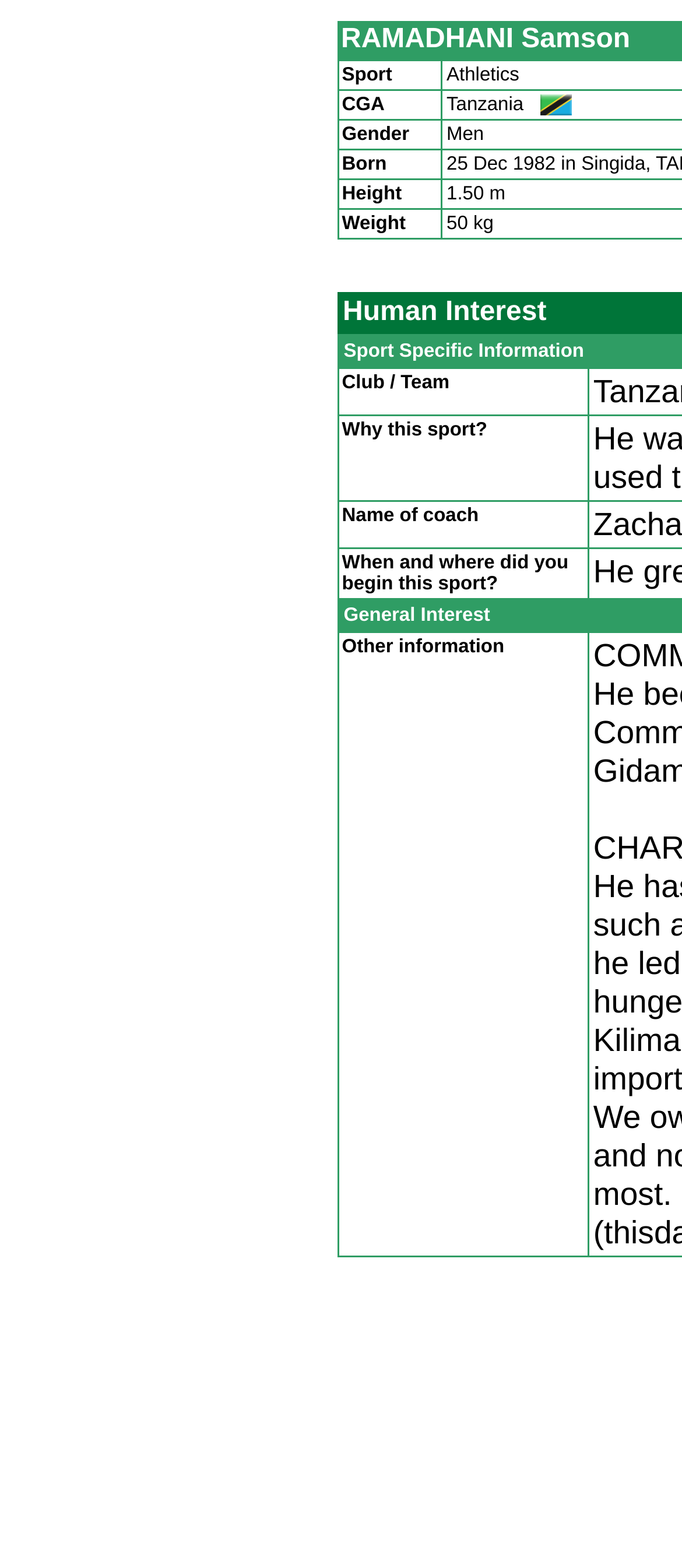Is the 'Other information' grid cell required?
Refer to the image and provide a concise answer in one word or phrase.

No